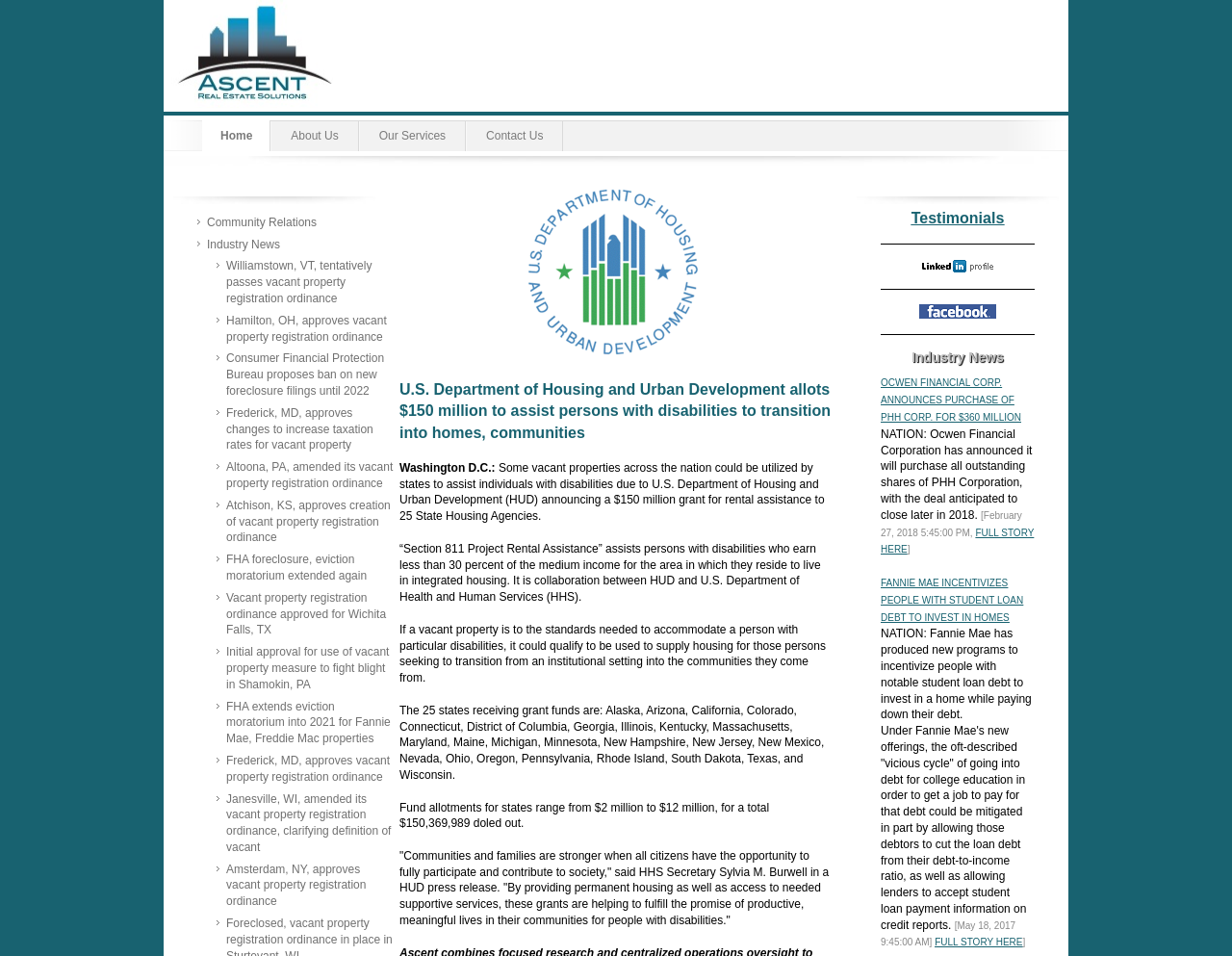Could you please study the image and provide a detailed answer to the question:
Who is the HHS Secretary mentioned in the article?

I read the text content of the webpage and found the quote from HHS Secretary Sylvia M. Burwell, which indicates that the HHS Secretary mentioned in the article is Sylvia M. Burwell.